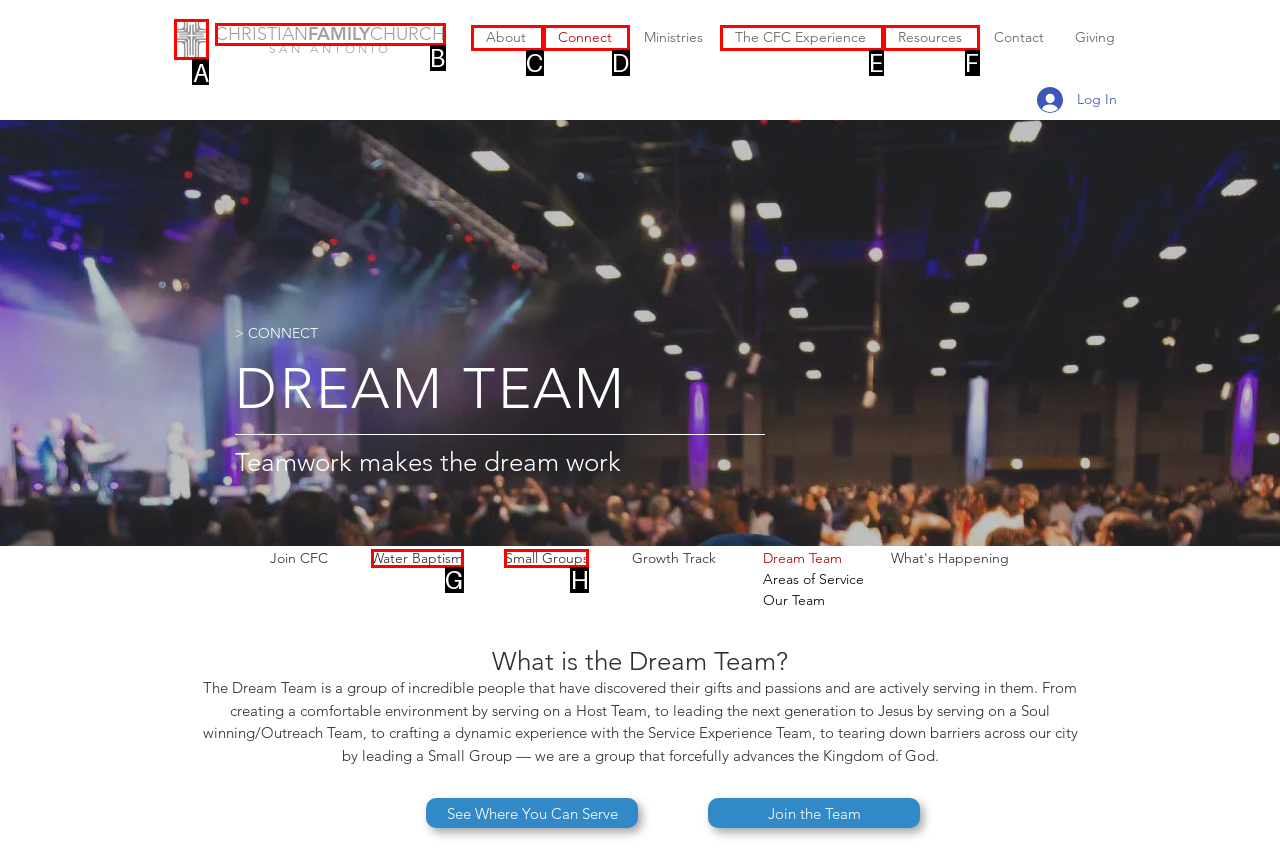What option should you select to complete this task: view careers? Indicate your answer by providing the letter only.

None